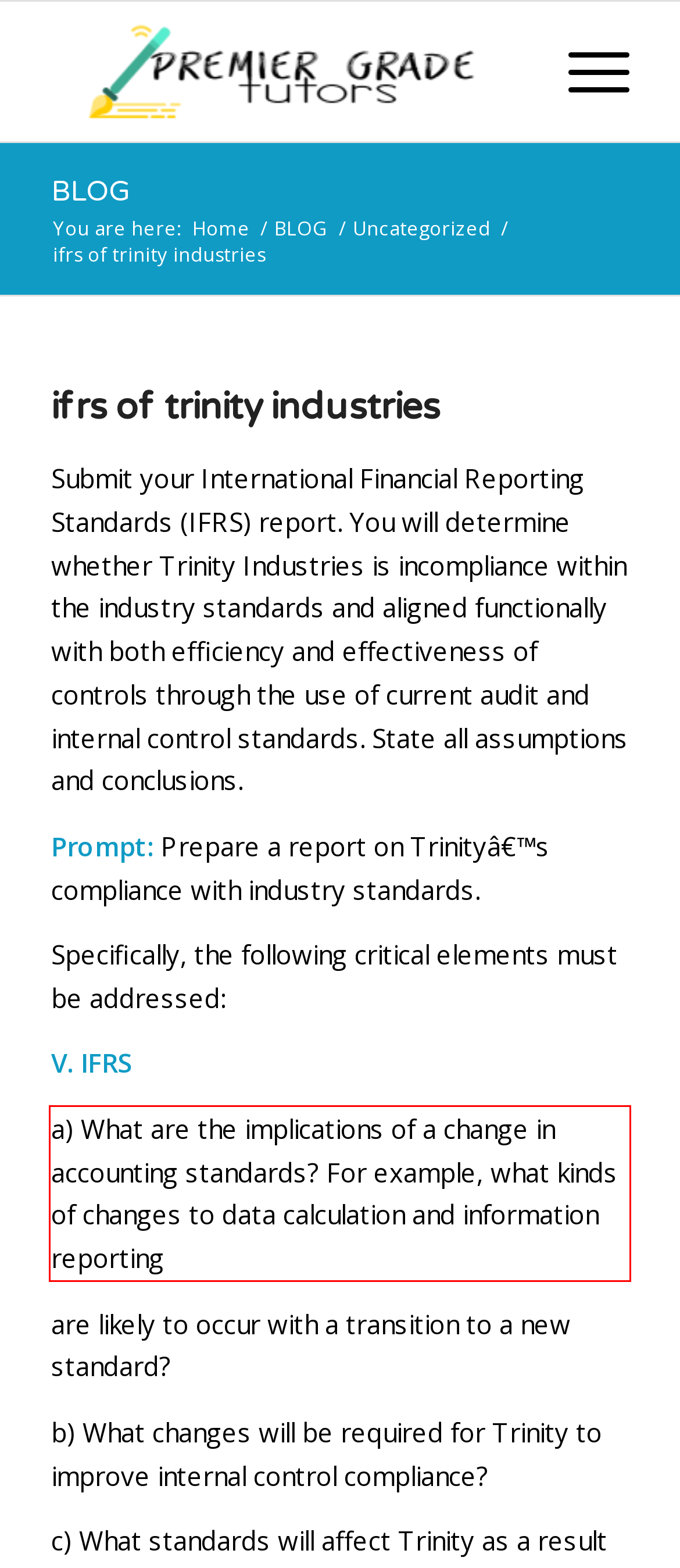Within the screenshot of the webpage, there is a red rectangle. Please recognize and generate the text content inside this red bounding box.

a) What are the implications of a change in accounting standards? For example, what kinds of changes to data calculation and information reporting